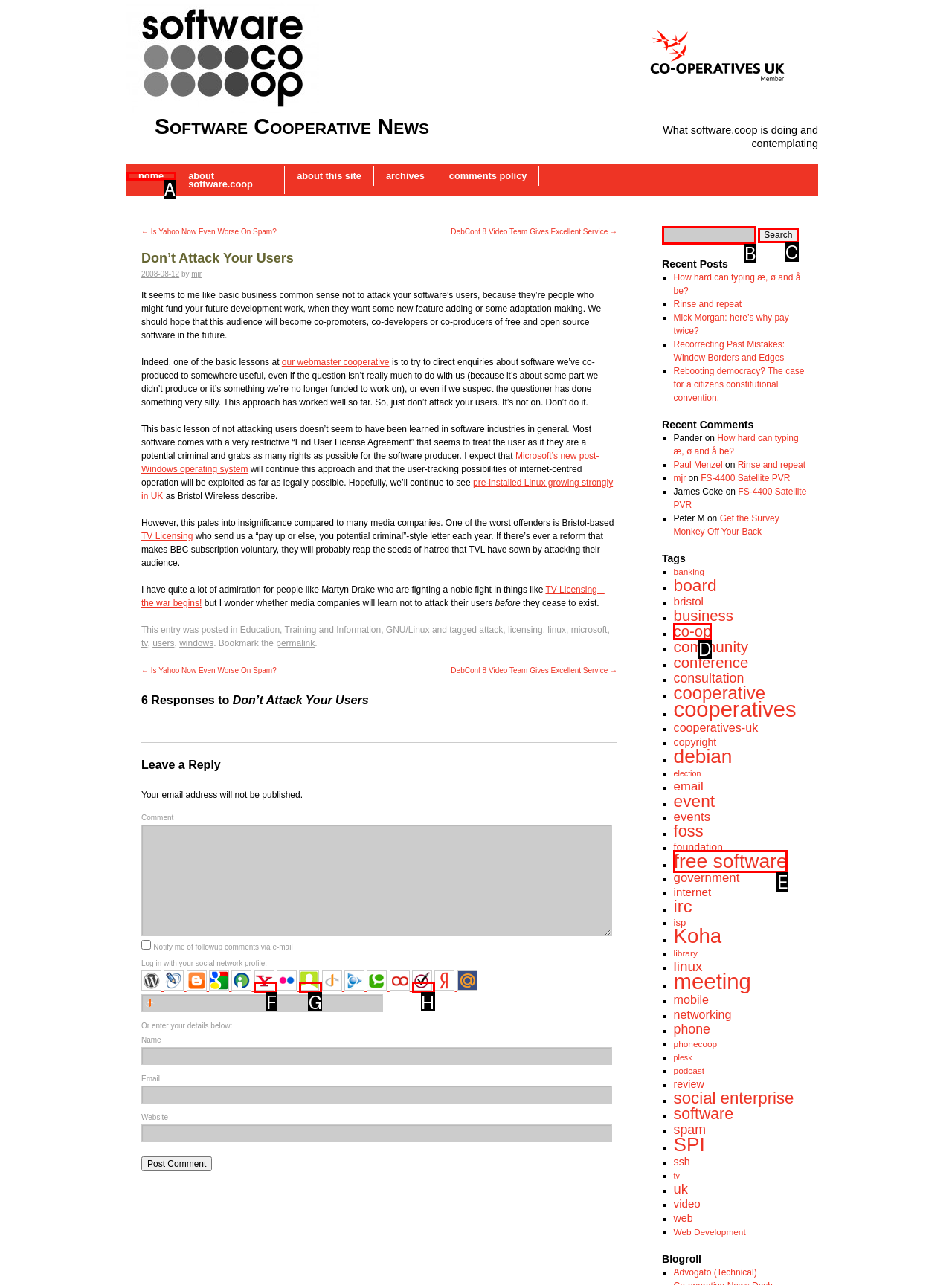Select the option that corresponds to the description: alt="claimId" title="claimId"
Respond with the letter of the matching choice from the options provided.

G